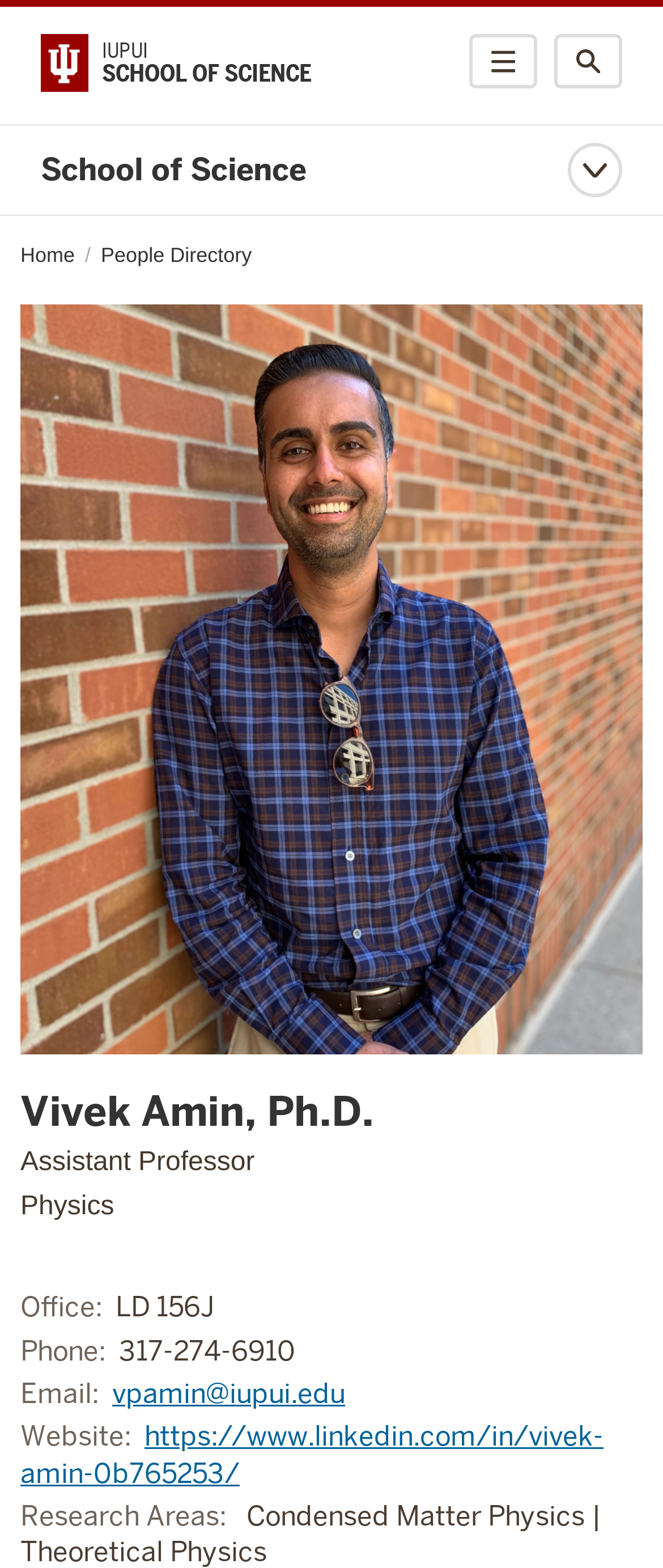What is the research area of Vivek Amin?
Refer to the image and provide a thorough answer to the question.

The research area of Vivek Amin is not specified on this webpage, but there is a label 'Research Areas:' which suggests that the research area is not provided.